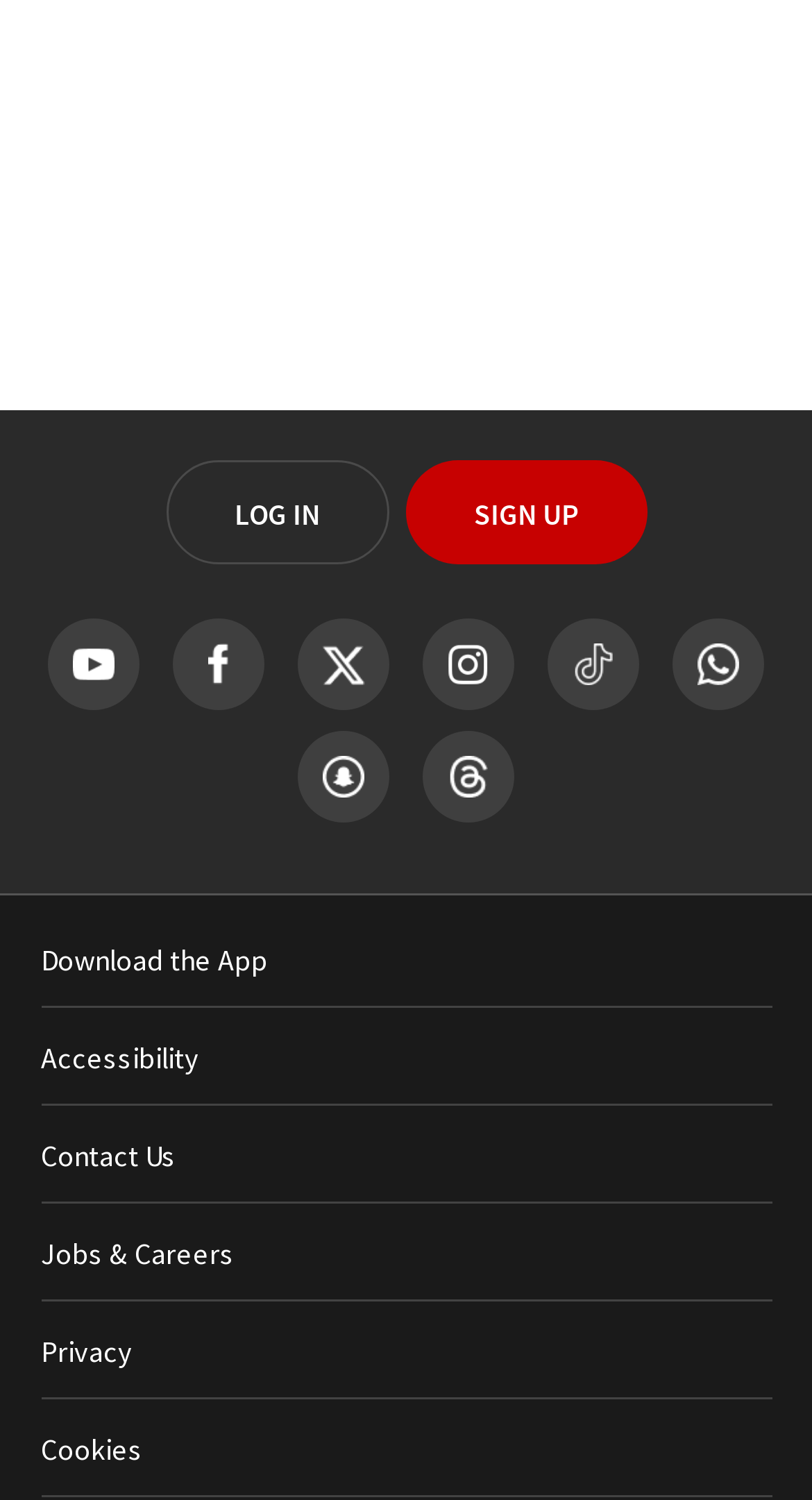Provide the bounding box coordinates for the area that should be clicked to complete the instruction: "View Jobs & Careers".

[0.05, 0.823, 0.288, 0.848]